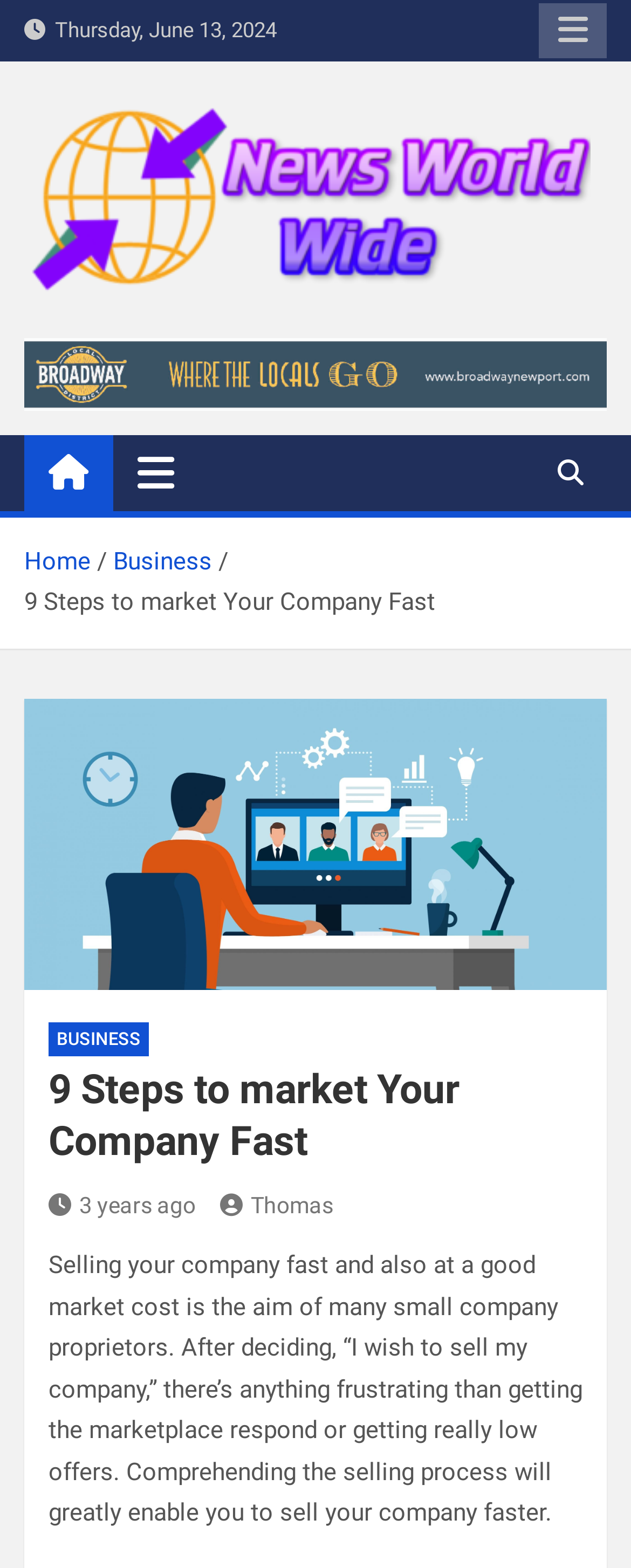Identify the bounding box for the UI element described as: "parent_node: News World Wide". The coordinates should be four float numbers between 0 and 1, i.e., [left, top, right, bottom].

[0.038, 0.058, 0.936, 0.076]